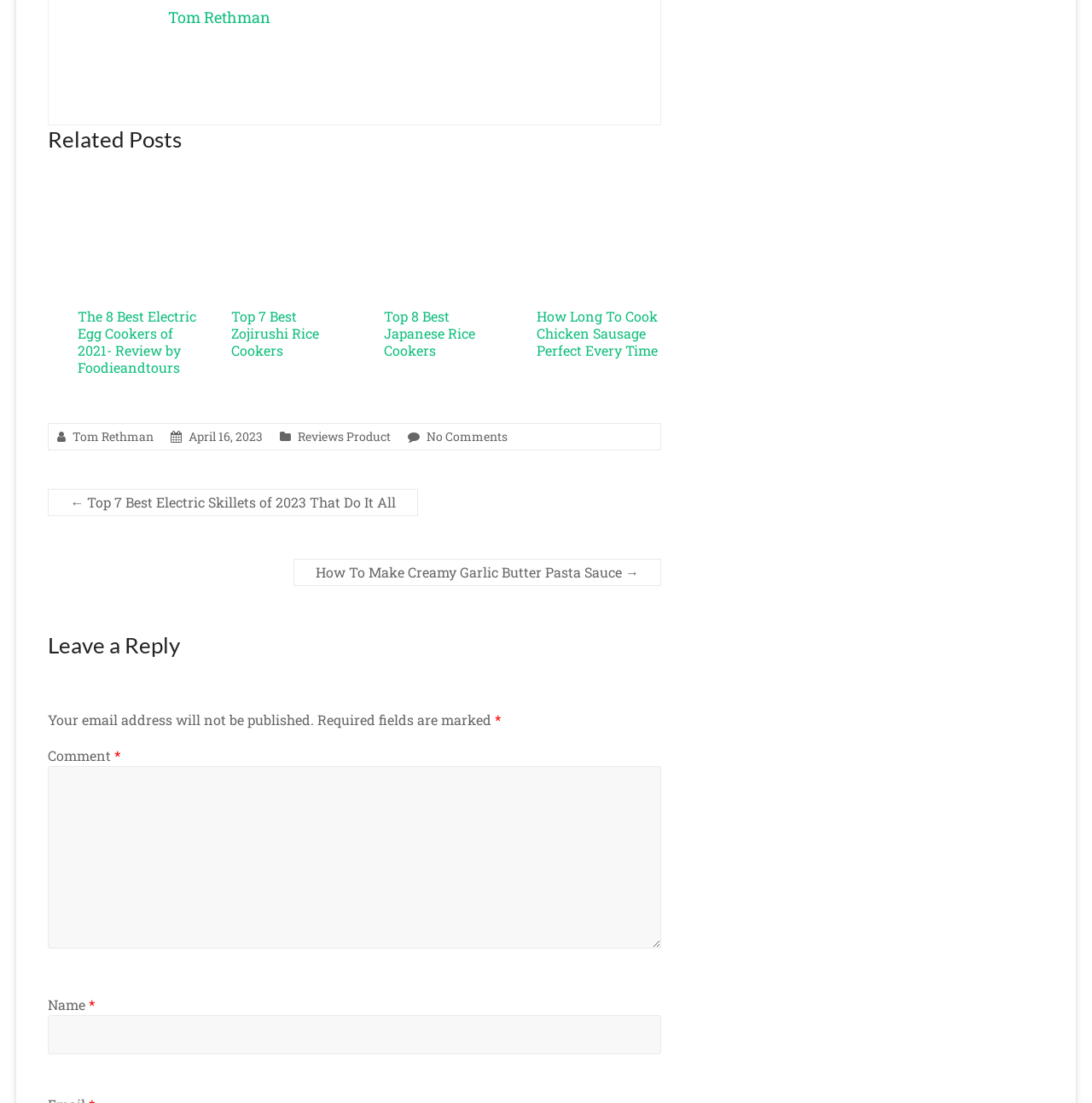Kindly determine the bounding box coordinates for the area that needs to be clicked to execute this instruction: "Leave a reply to the post".

[0.044, 0.57, 0.606, 0.614]